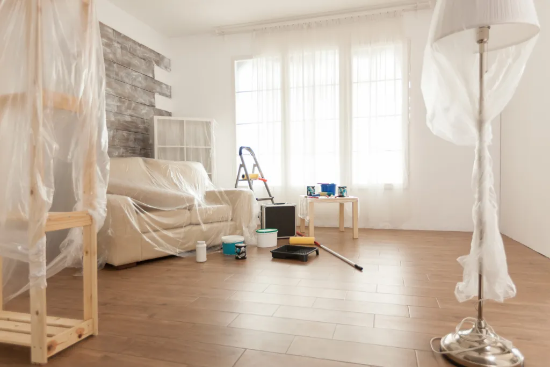Describe all the elements and aspects of the image comprehensively.

The image depicts an interior space that is in the middle of renovation or preparation for moving out. In the foreground, a sofa is covered in plastic, suggesting that the area is being protected from dust or paint. Nearby, there's a wooden shelf and a small table adorned with various painting supplies, including cans and brushes, implying ongoing work. A ladder is positioned against the wall, indicating the potential for height work, while large windows allow natural light to flood the room, enhancing the sense of an airy, open space. In the background, a lamp stands tall beside the sofa, adding a touch of home comfort despite the disarray. This scene captures the transitional nature of spaces, where chaos often precedes a fresh start, especially in the context of moving or re-decorating.